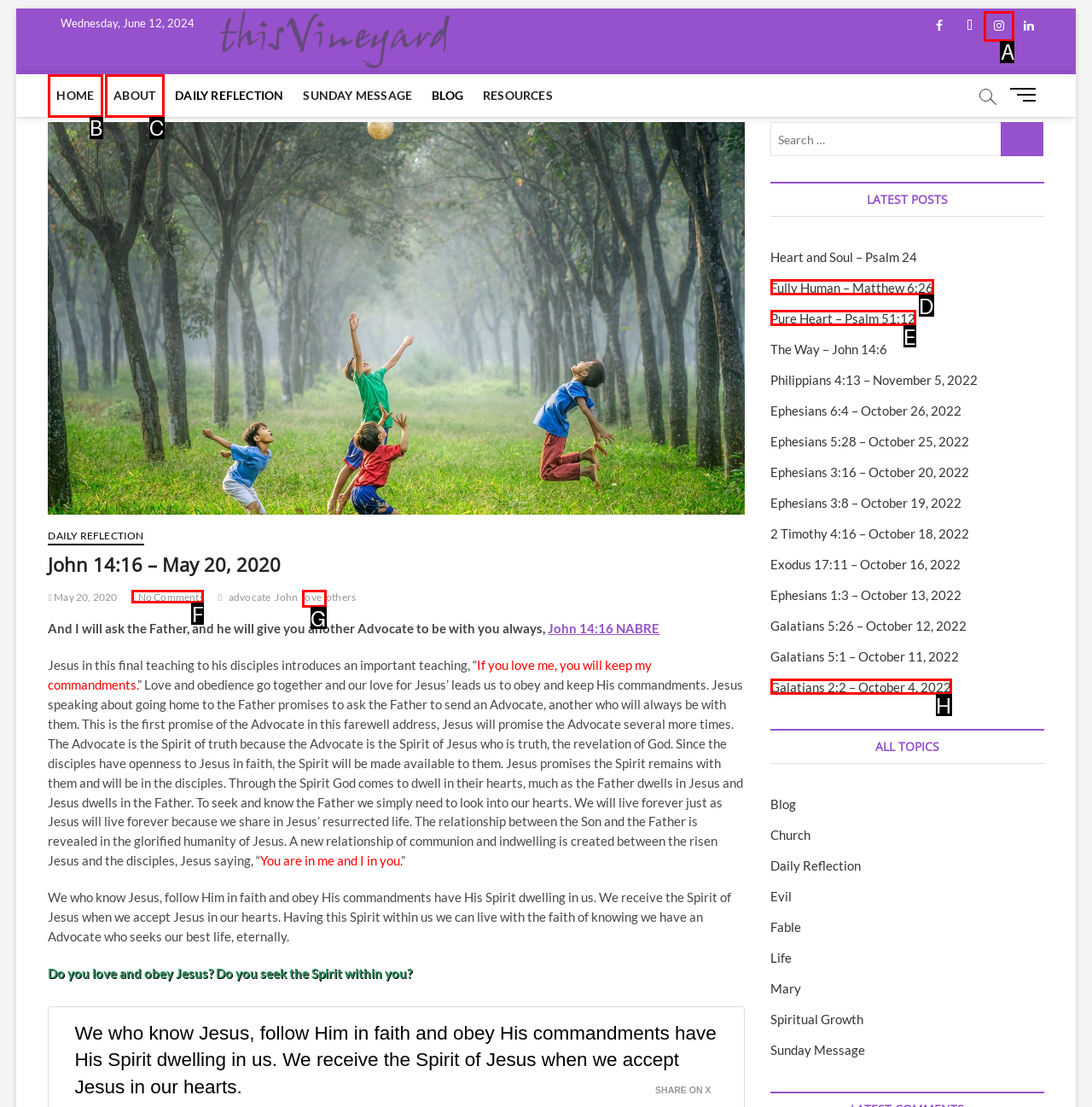Find the HTML element that matches the description provided: Pure Heart – Psalm 51:12
Answer using the corresponding option letter.

E